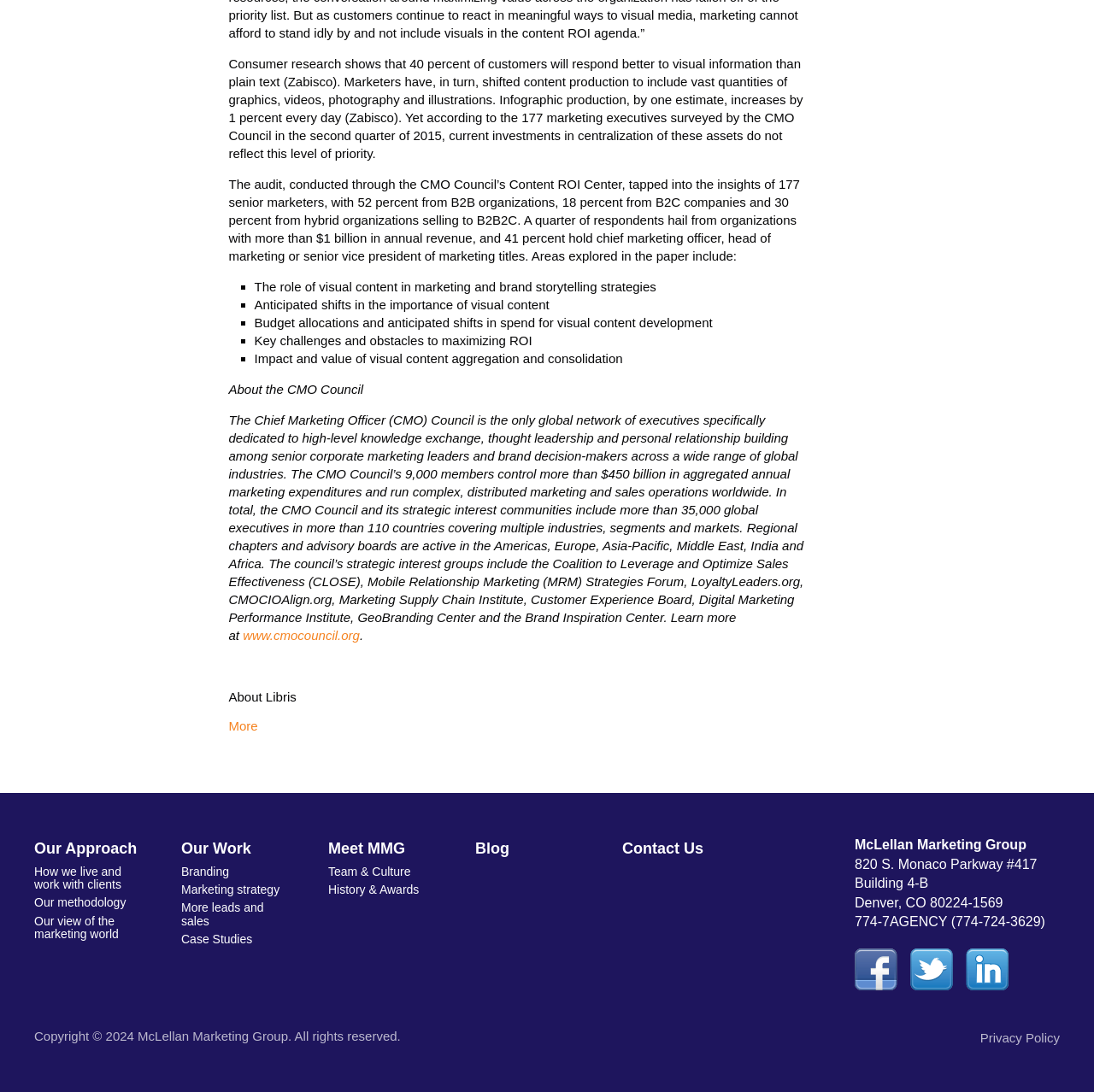Pinpoint the bounding box coordinates of the area that must be clicked to complete this instruction: "View case studies".

[0.166, 0.852, 0.269, 0.869]